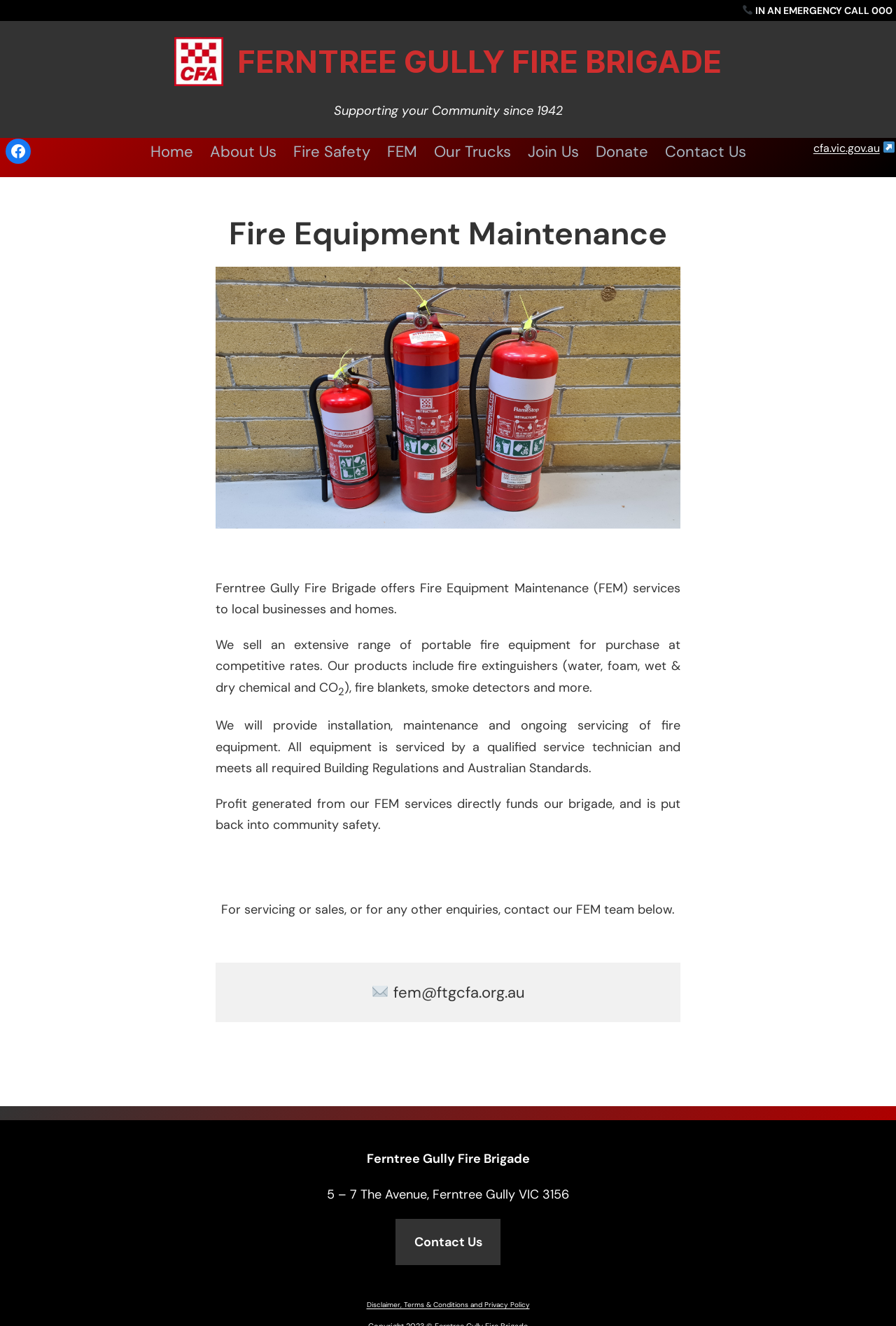Provide an in-depth caption for the webpage.

The webpage is about Fire Equipment Maintenance (FEM) services offered by Ferntree Gully Fire Brigade. At the top, there is an emergency call link "IN AN EMERGENCY CALL 000" with a phone icon, followed by a link to the brigade's website. Below that, there is a heading "FERNTREE GULLY FIRE BRIGADE" and a subheading "Supporting your Community since 1942".

On the left side, there is a navigation menu with links to different sections of the website, including "Home", "About Us", "Fire Safety", "FEM", "Our Trucks", "Join Us", "Donate", and "Contact Us". 

The main content of the page is divided into sections. The first section explains that Ferntree Gully Fire Brigade offers FEM services to local businesses and homes, and sells portable fire equipment at competitive rates. The second section describes the services provided, including installation, maintenance, and ongoing servicing of fire equipment. 

The third section highlights that the profit generated from FEM services directly funds the brigade and is put back into community safety. Below that, there is a call to action to contact the FEM team for servicing or sales, with an email link "fem@ftgcfa.org.au" accompanied by an envelope icon.

At the bottom of the page, there is the brigade's address and a link to "Contact Us". Additionally, there is a link to "Disclaimer, Terms & Conditions and Privacy Policy".